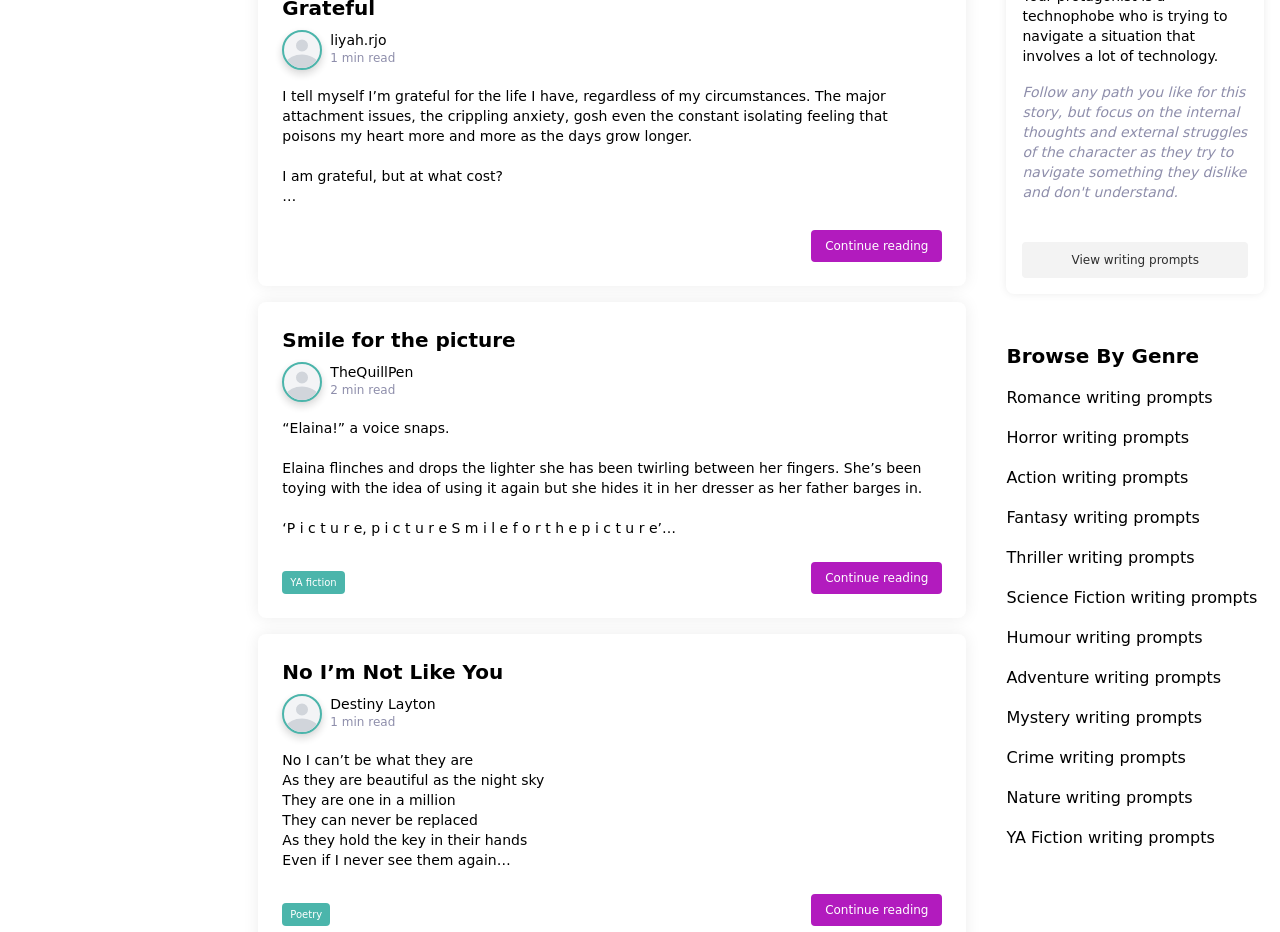Locate the bounding box coordinates of the clickable element to fulfill the following instruction: "Click the 'Continue reading' button". Provide the coordinates as four float numbers between 0 and 1 in the format [left, top, right, bottom].

[0.634, 0.247, 0.736, 0.281]